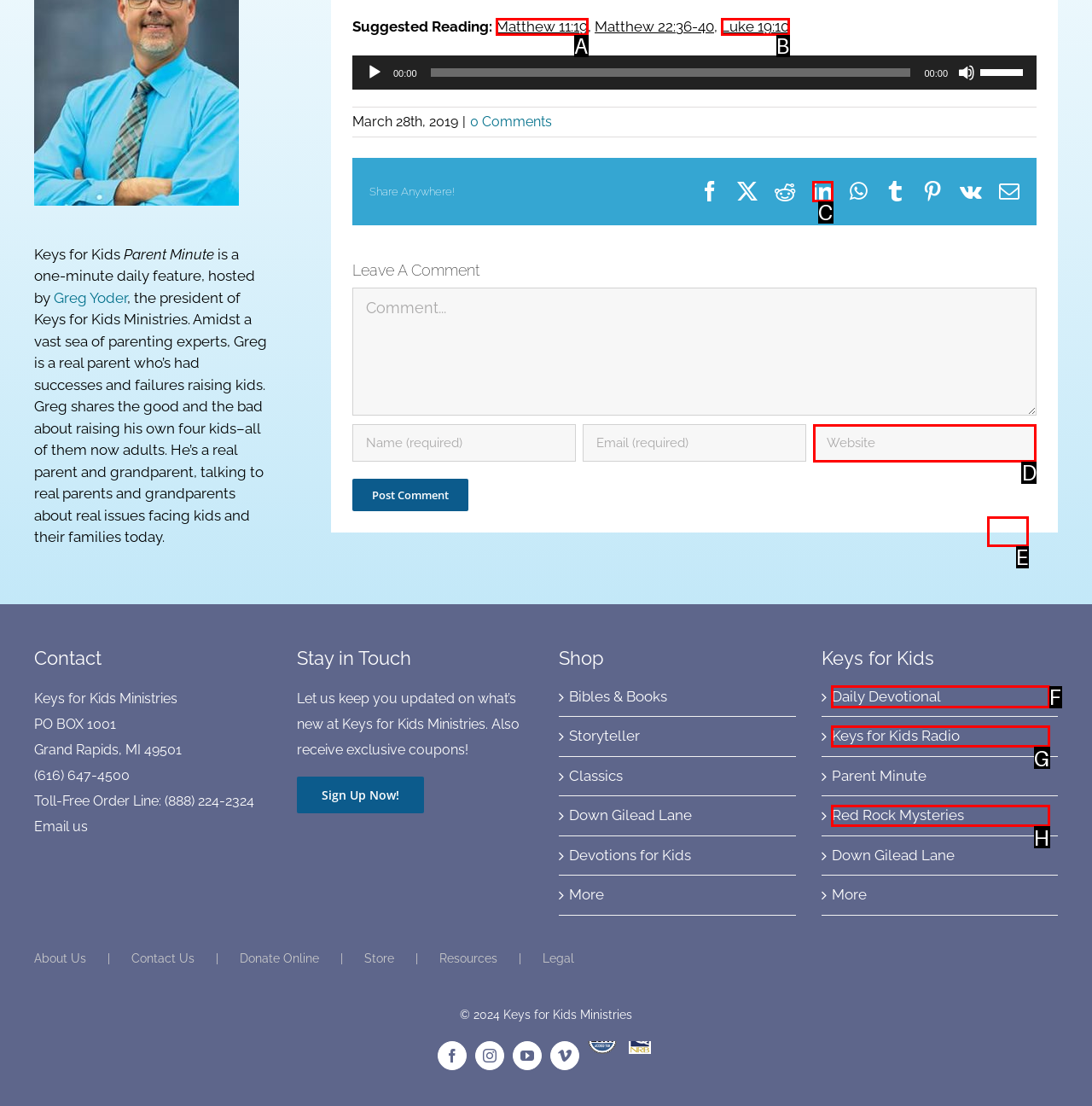Choose the option that matches the following description: Keys for Kids Radio
Answer with the letter of the correct option.

G